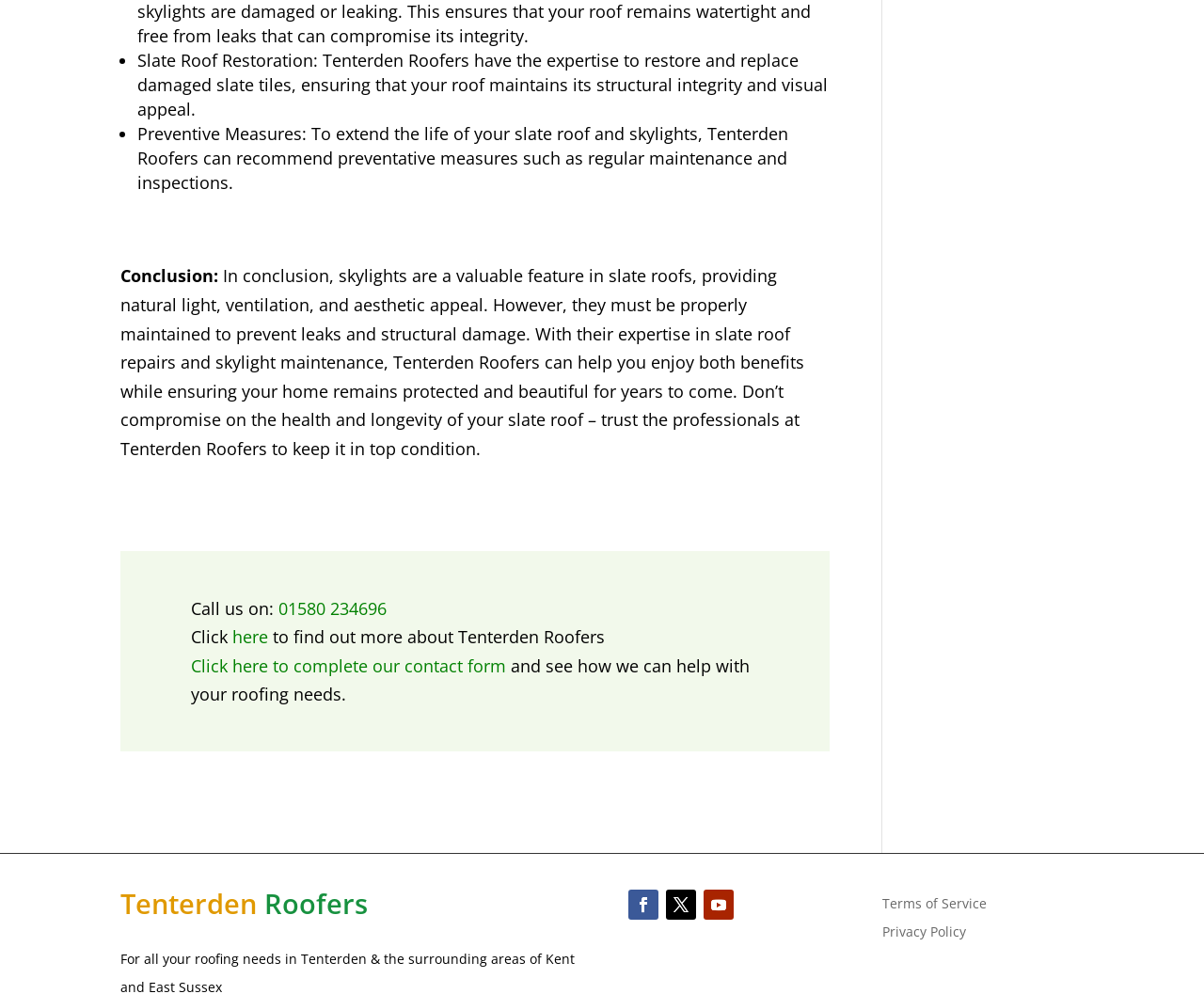Analyze the image and answer the question with as much detail as possible: 
How can I contact Tenterden Roofers?

The webpage provides two ways to contact Tenterden Roofers: calling the phone number 01580 234696 or clicking on the 'here' link to find out more about their services. Additionally, there is a link to complete a contact form.